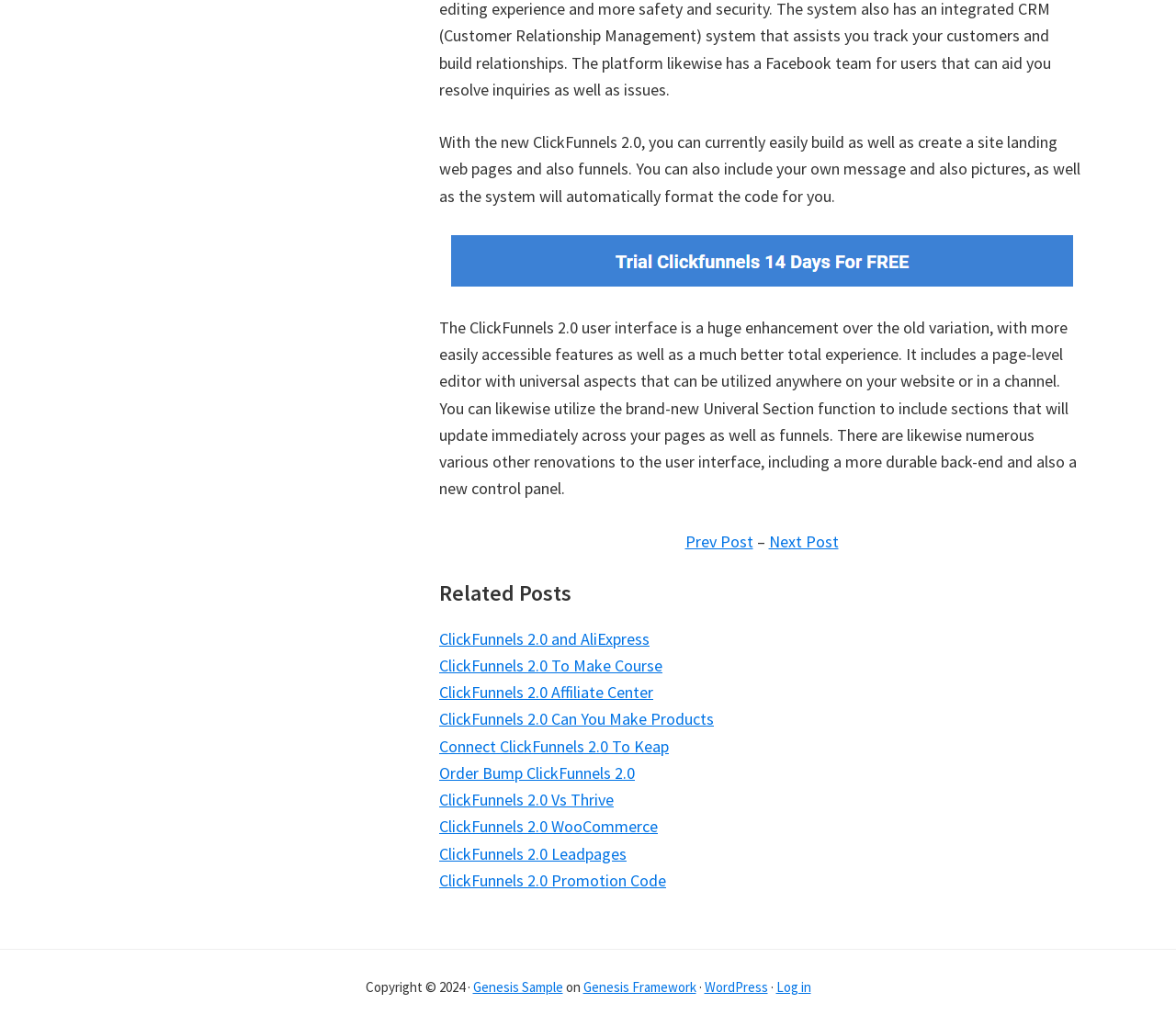What is the name of the framework used?
Examine the image and provide an in-depth answer to the question.

The name of the framework used is Genesis Framework, which can be found in the link 'Genesis Framework' at the bottom of the webpage.